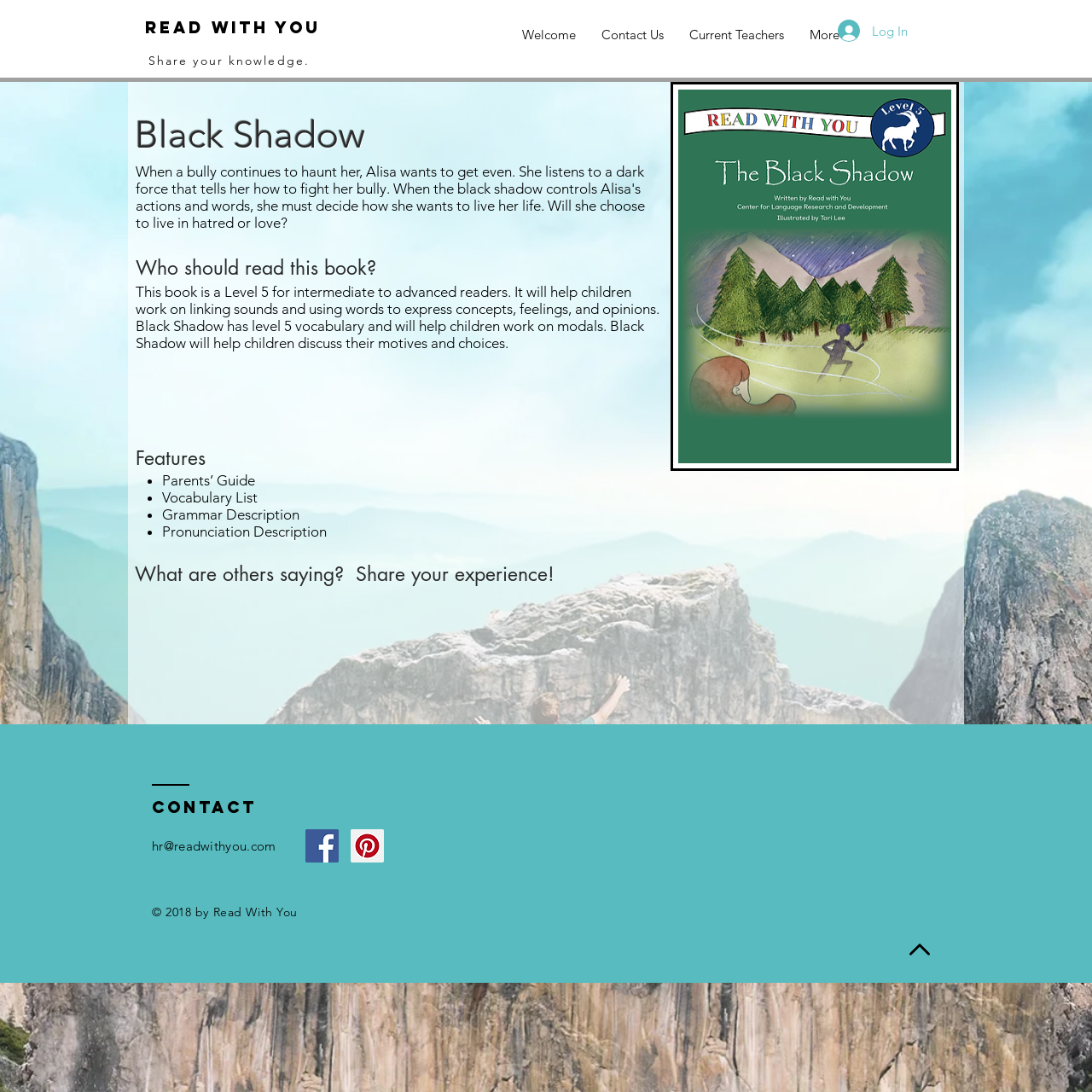What is the email address to contact the website?
Using the image as a reference, answer with just one word or a short phrase.

hr@readwithyou.com